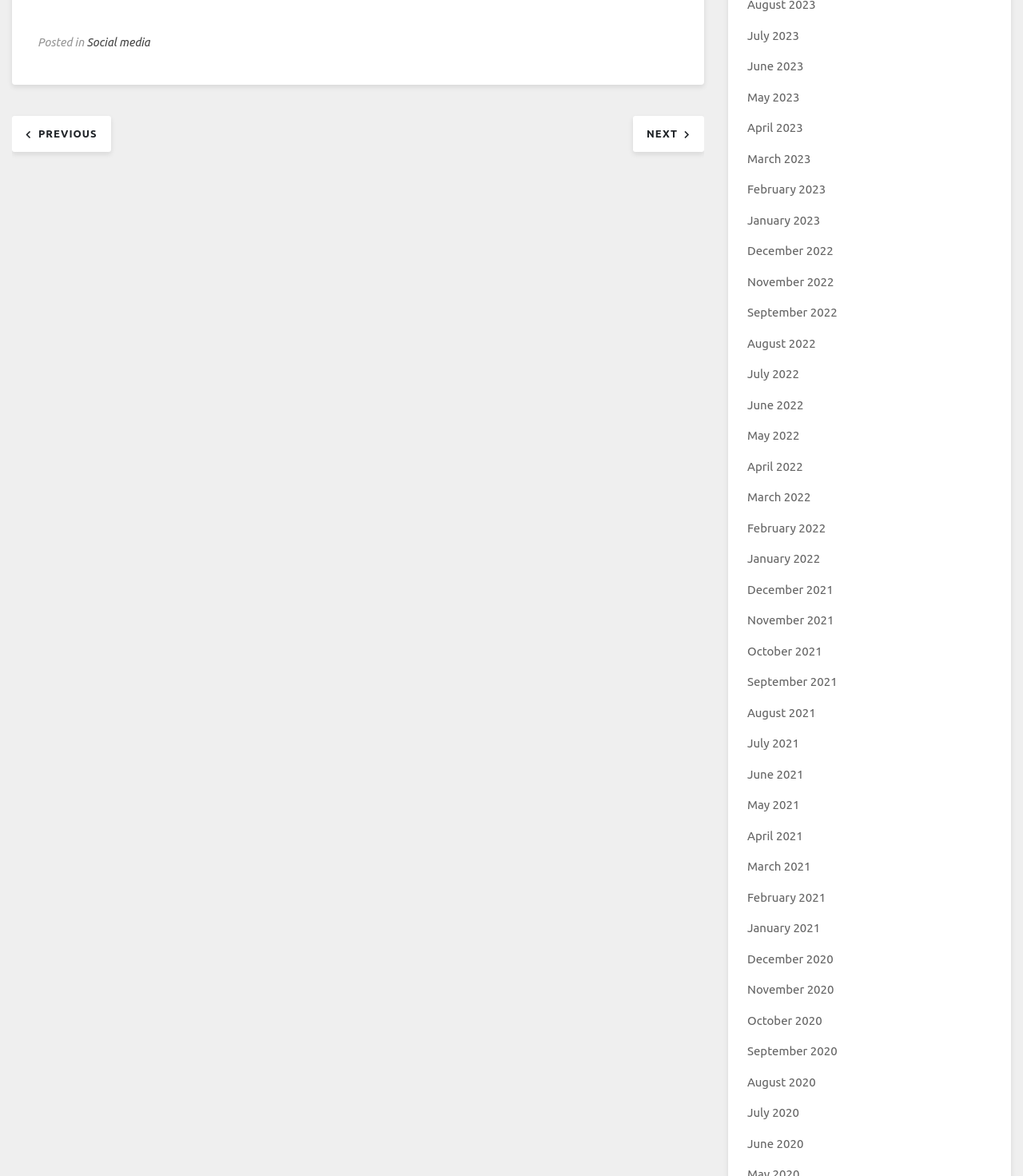Please determine the bounding box coordinates of the section I need to click to accomplish this instruction: "view recent posts".

None